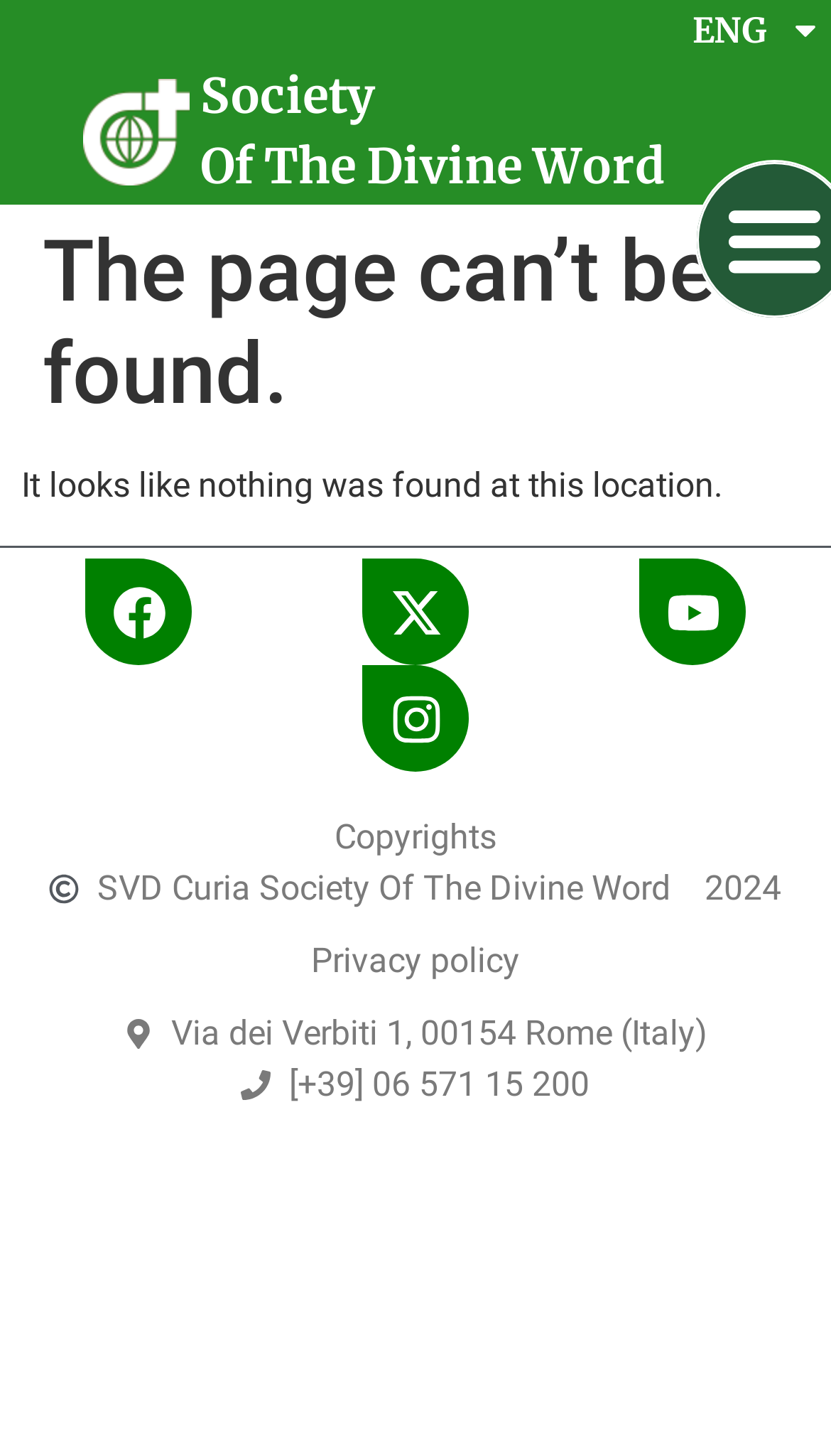Please answer the following question using a single word or phrase: What is the address of the organization?

Via dei Verbiti 1, 00154 Rome (Italy)